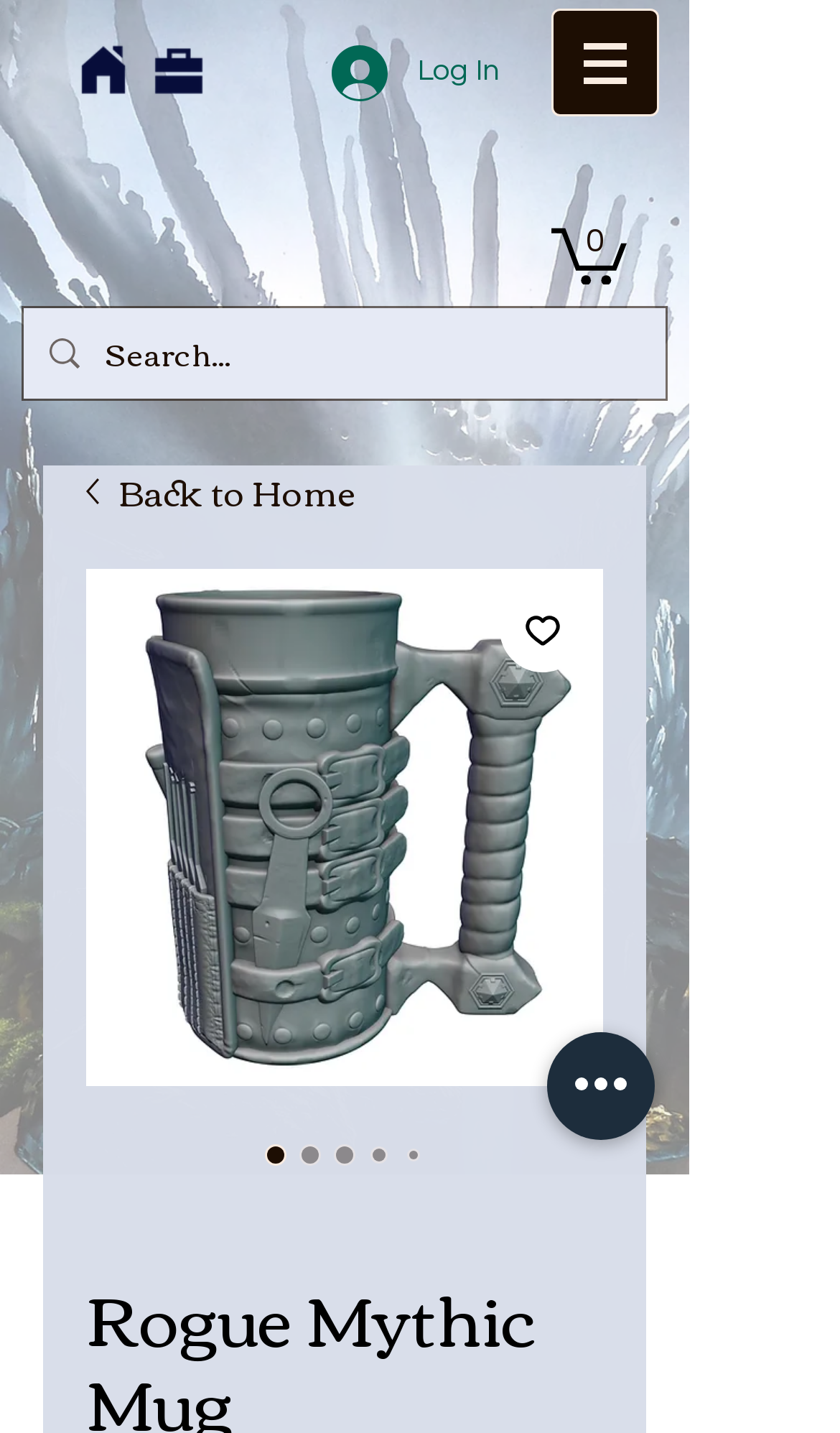How many radio buttons are available for the mug?
Please provide a comprehensive answer to the question based on the webpage screenshot.

I counted the number of radio buttons by looking at the options available for the mug, which include 5 radio buttons with the same label 'Rogue Mythic Mug'.